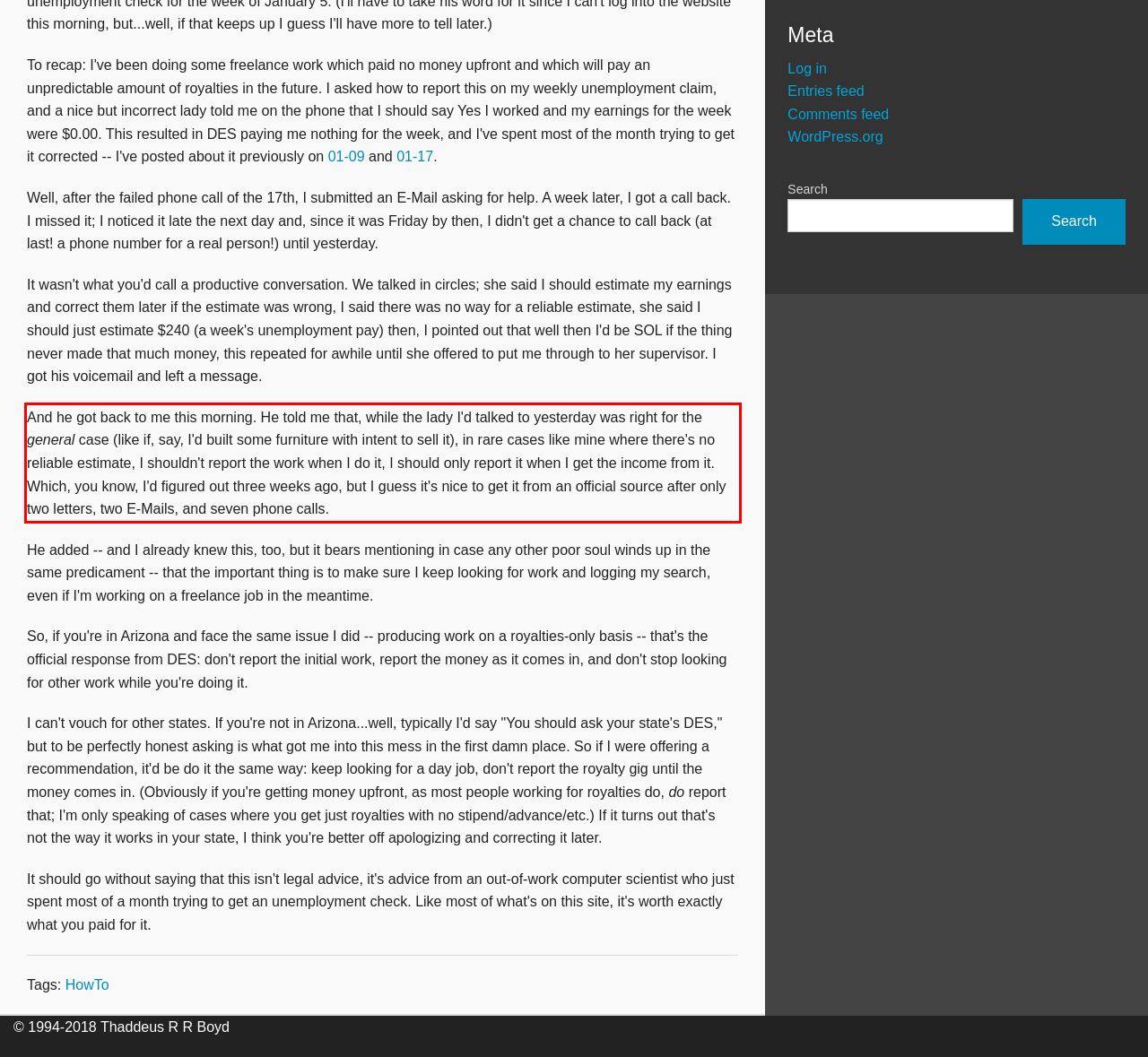Please examine the webpage screenshot and extract the text within the red bounding box using OCR.

And he got back to me this morning. He told me that, while the lady I'd talked to yesterday was right for the general case (like if, say, I'd built some furniture with intent to sell it), in rare cases like mine where there's no reliable estimate, I shouldn't report the work when I do it, I should only report it when I get the income from it. Which, you know, I'd figured out three weeks ago, but I guess it's nice to get it from an official source after only two letters, two E-Mails, and seven phone calls.